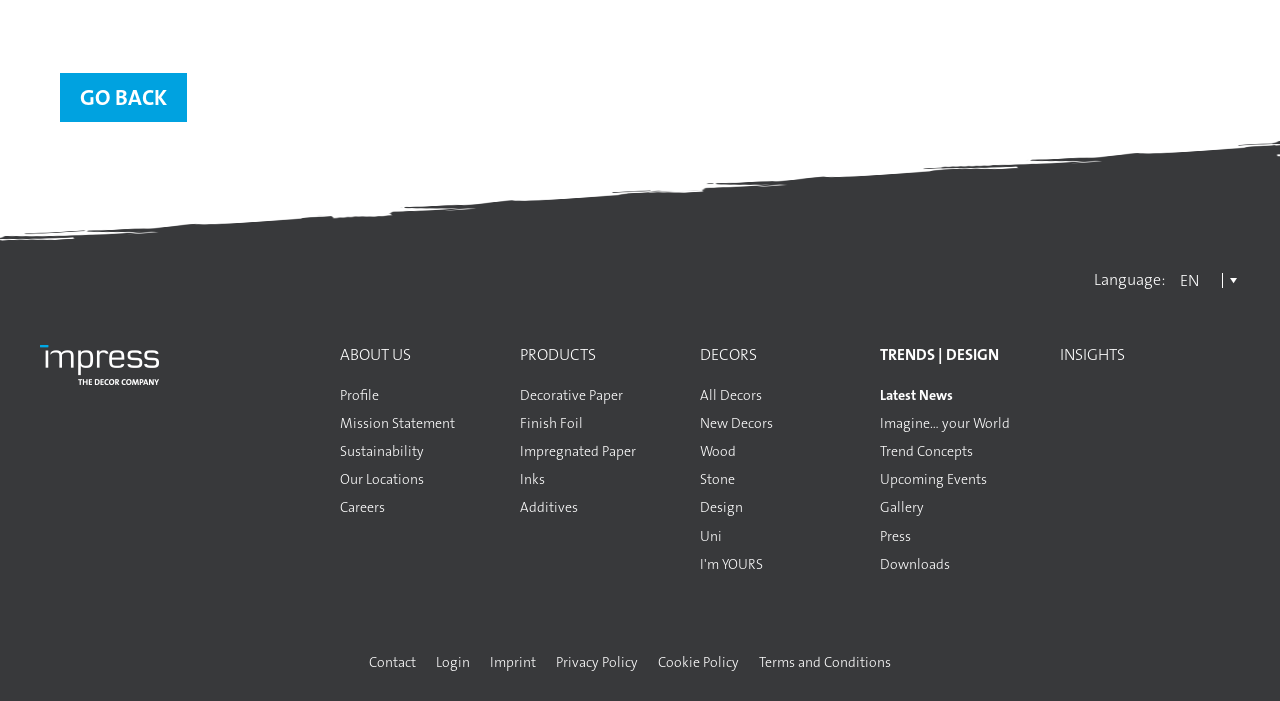What is the first product category?
Answer with a single word or short phrase according to what you see in the image.

Decorative Paper